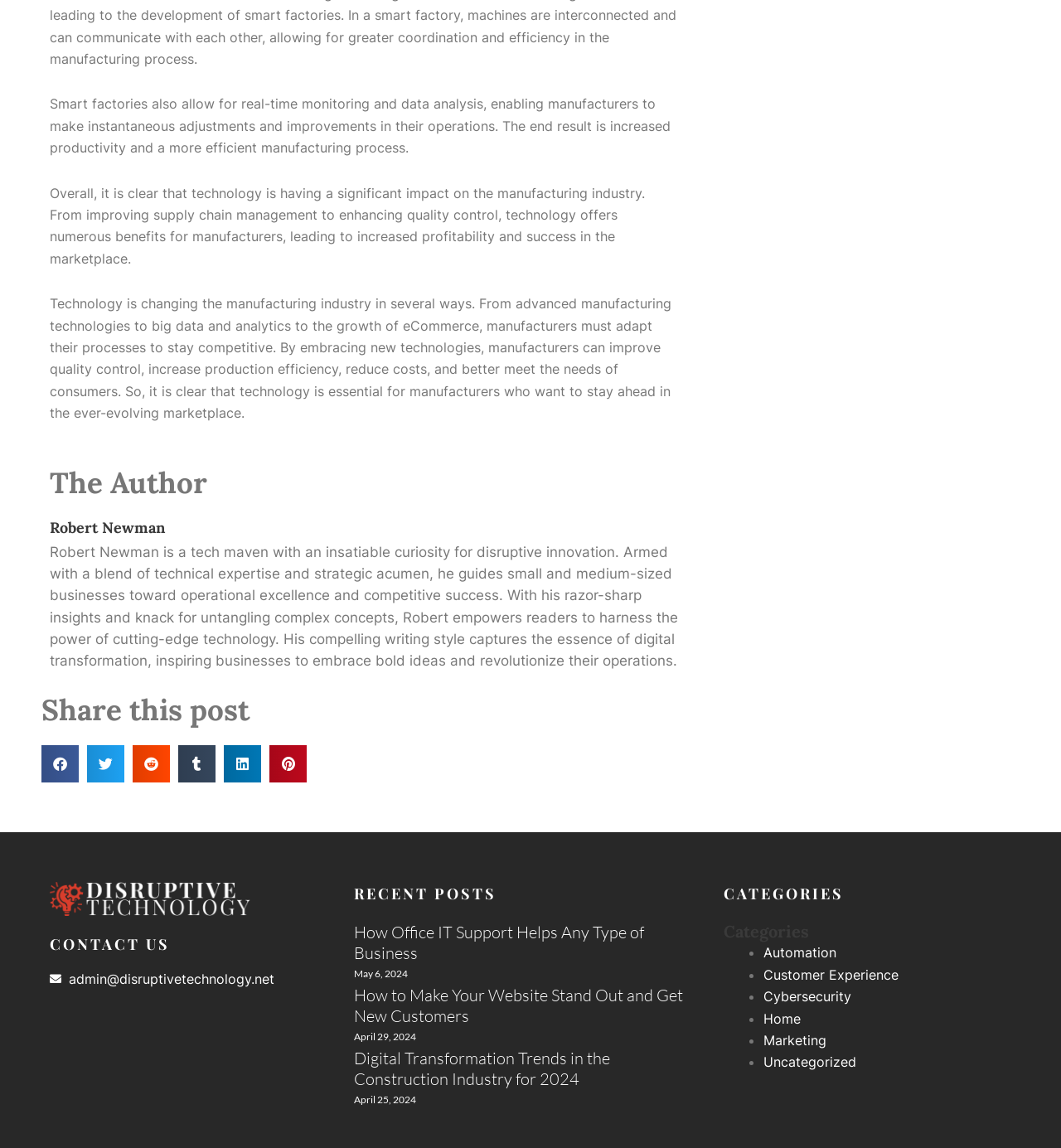Give the bounding box coordinates for this UI element: "Marketing". The coordinates should be four float numbers between 0 and 1, arranged as [left, top, right, bottom].

[0.72, 0.899, 0.779, 0.913]